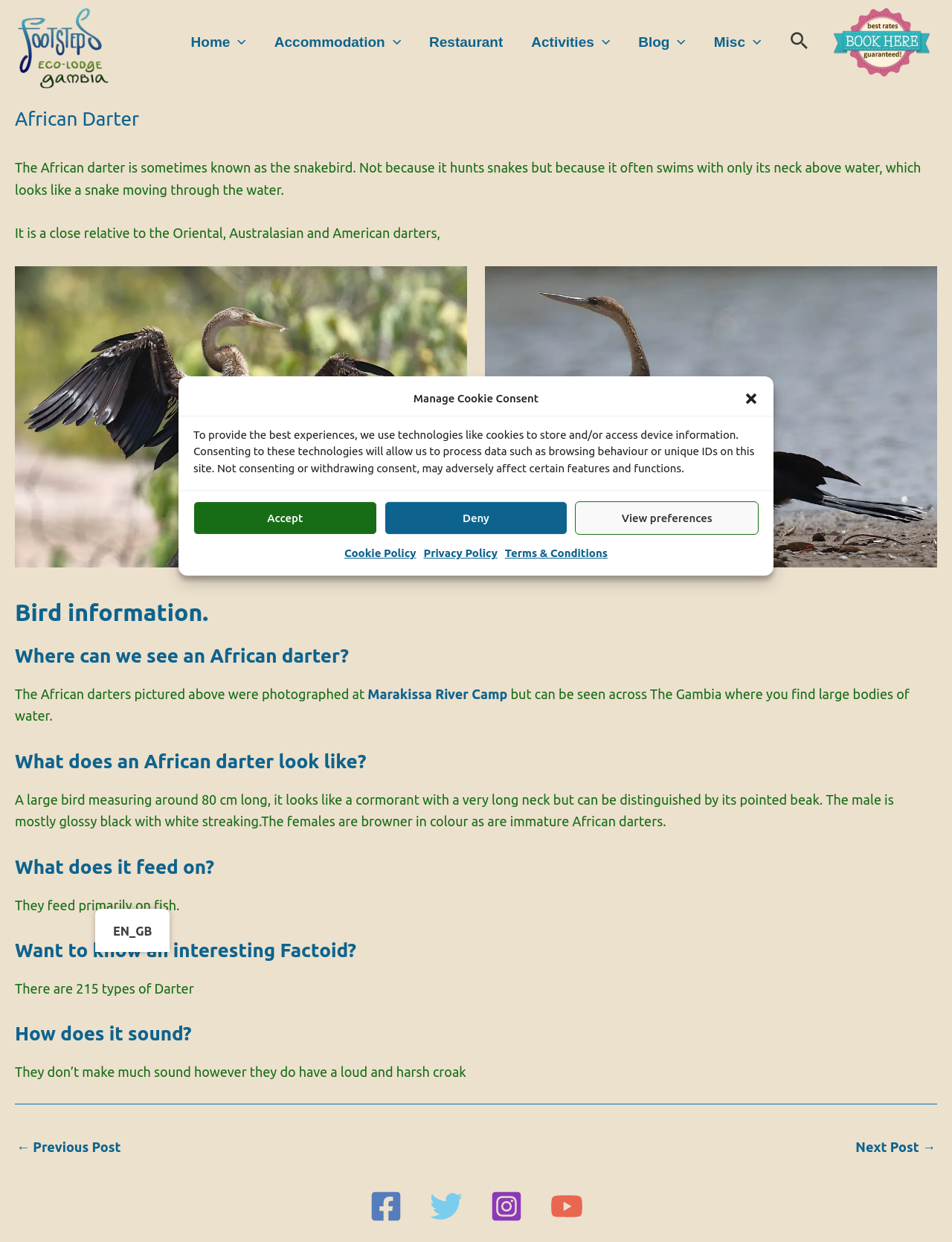Identify the bounding box coordinates of the area that should be clicked in order to complete the given instruction: "Toggle the Home menu". The bounding box coordinates should be four float numbers between 0 and 1, i.e., [left, top, right, bottom].

[0.186, 0.025, 0.273, 0.043]